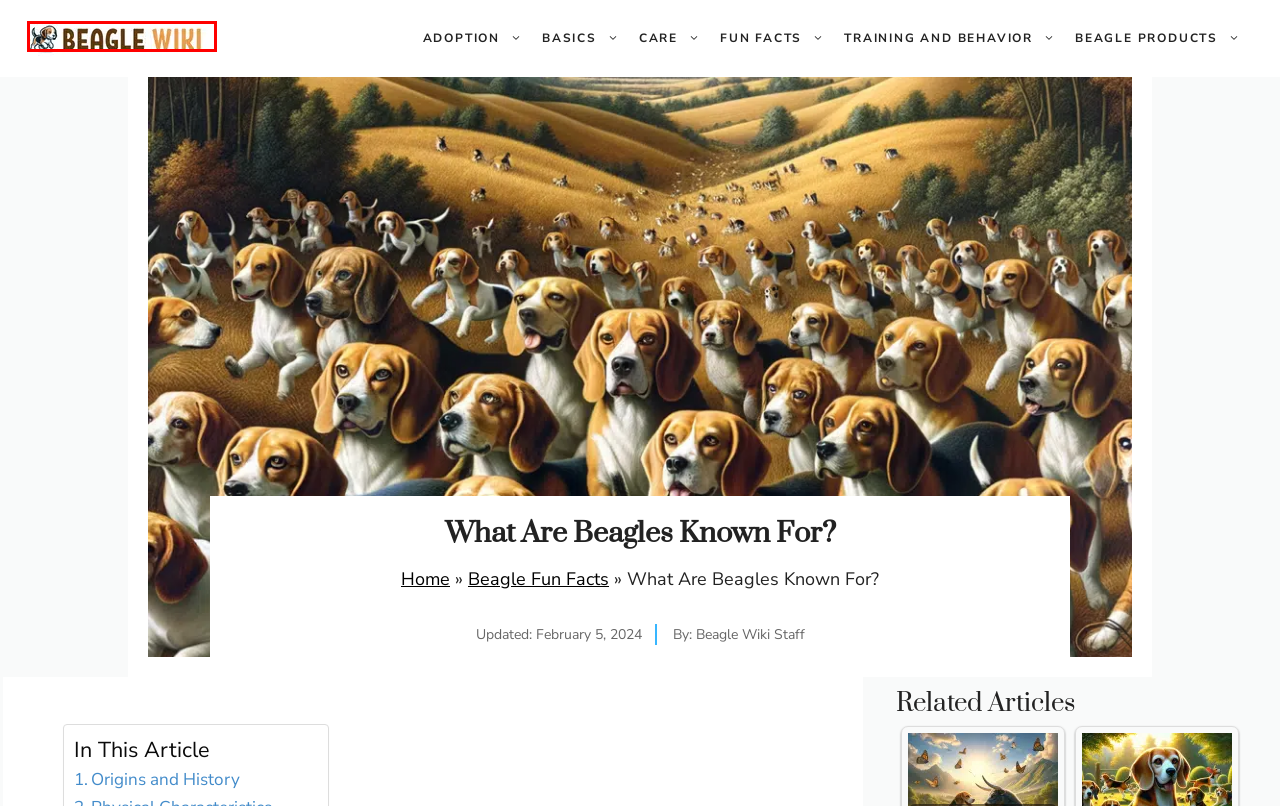Examine the screenshot of a webpage with a red bounding box around a specific UI element. Identify which webpage description best matches the new webpage that appears after clicking the element in the red bounding box. Here are the candidates:
A. Beagle Adoption » Beagle Wiki
B. Beagle Dog Breed Experts » Beagle Wiki
C. Beagle Care » Beagle Wiki
D. Beagle vs. Shar Pei: Distinct Breed Features » Beagle Wiki
E. Beagle Fun Facts » Beagle Wiki
F. Beagle Basics » Beagle Wiki
G. Beagle Products » Beagle Wiki
H. Training and Behavior » Beagle Wiki

B